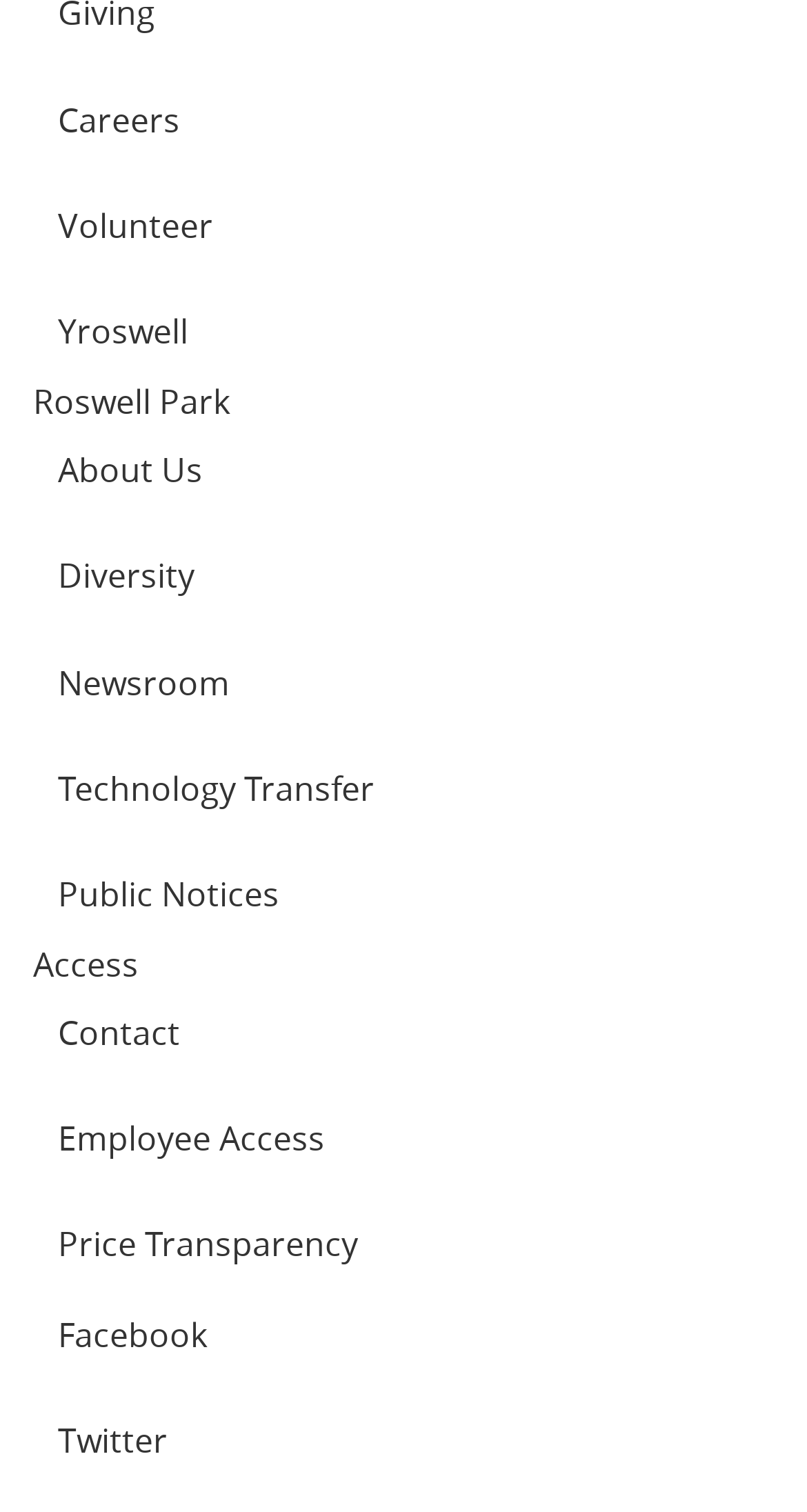Can you pinpoint the bounding box coordinates for the clickable element required for this instruction: "Click Careers"? The coordinates should be four float numbers between 0 and 1, i.e., [left, top, right, bottom].

[0.041, 0.051, 0.959, 0.106]